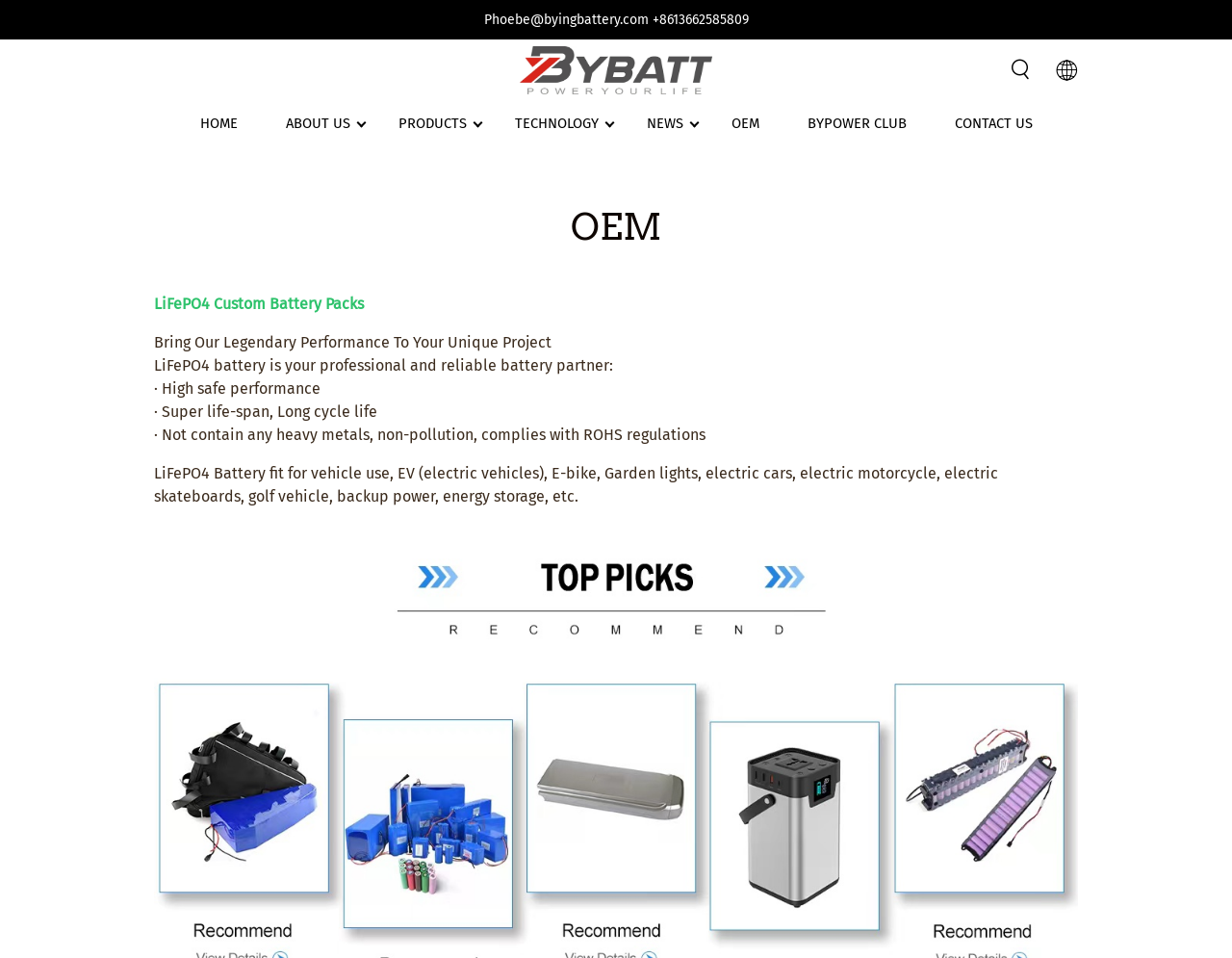Locate the bounding box coordinates of the area that needs to be clicked to fulfill the following instruction: "search for something". The coordinates should be in the format of four float numbers between 0 and 1, namely [left, top, right, bottom].

[0.815, 0.054, 0.838, 0.091]